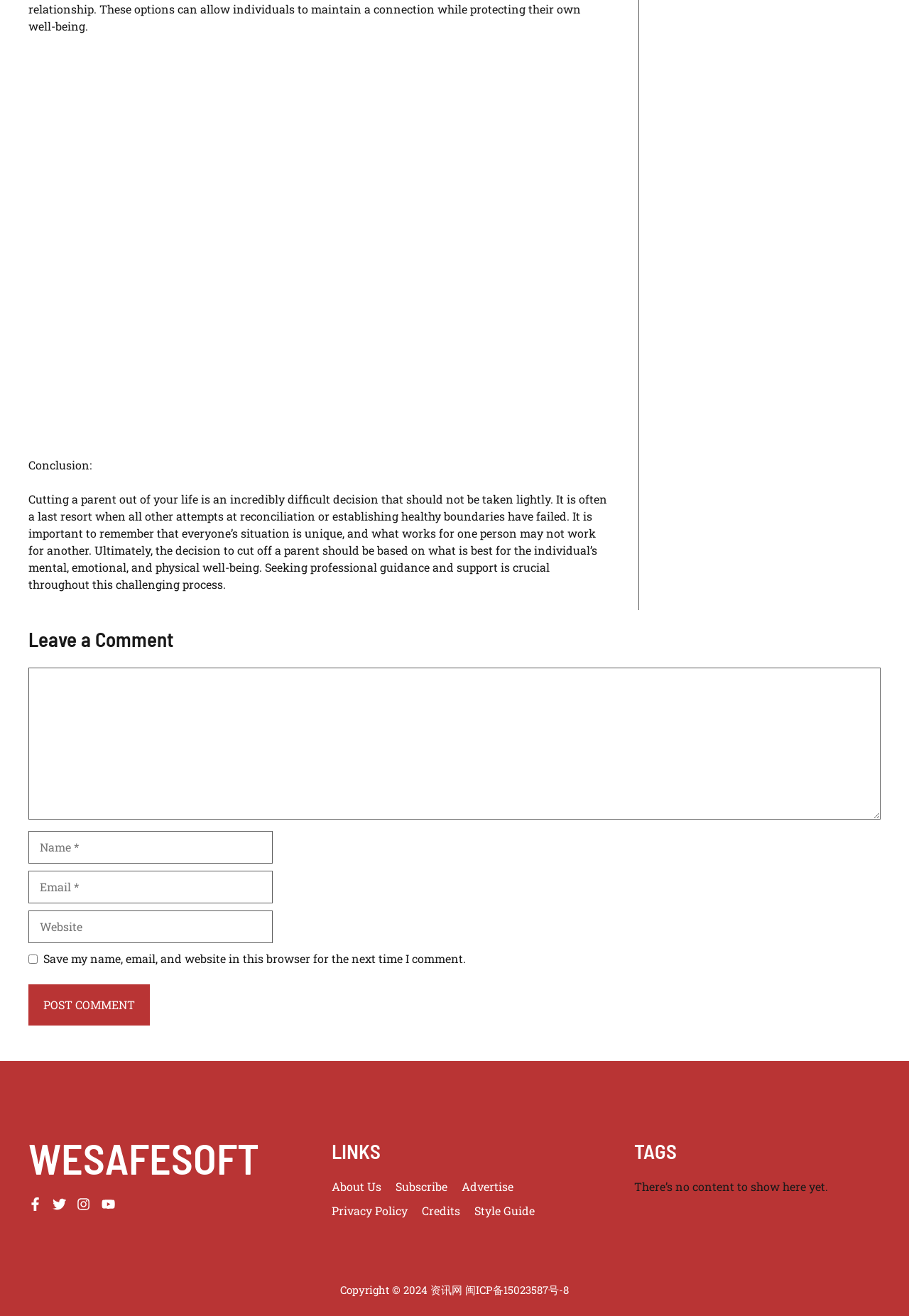How many links are there in the 'LINKS' section?
Look at the image and answer with only one word or phrase.

5